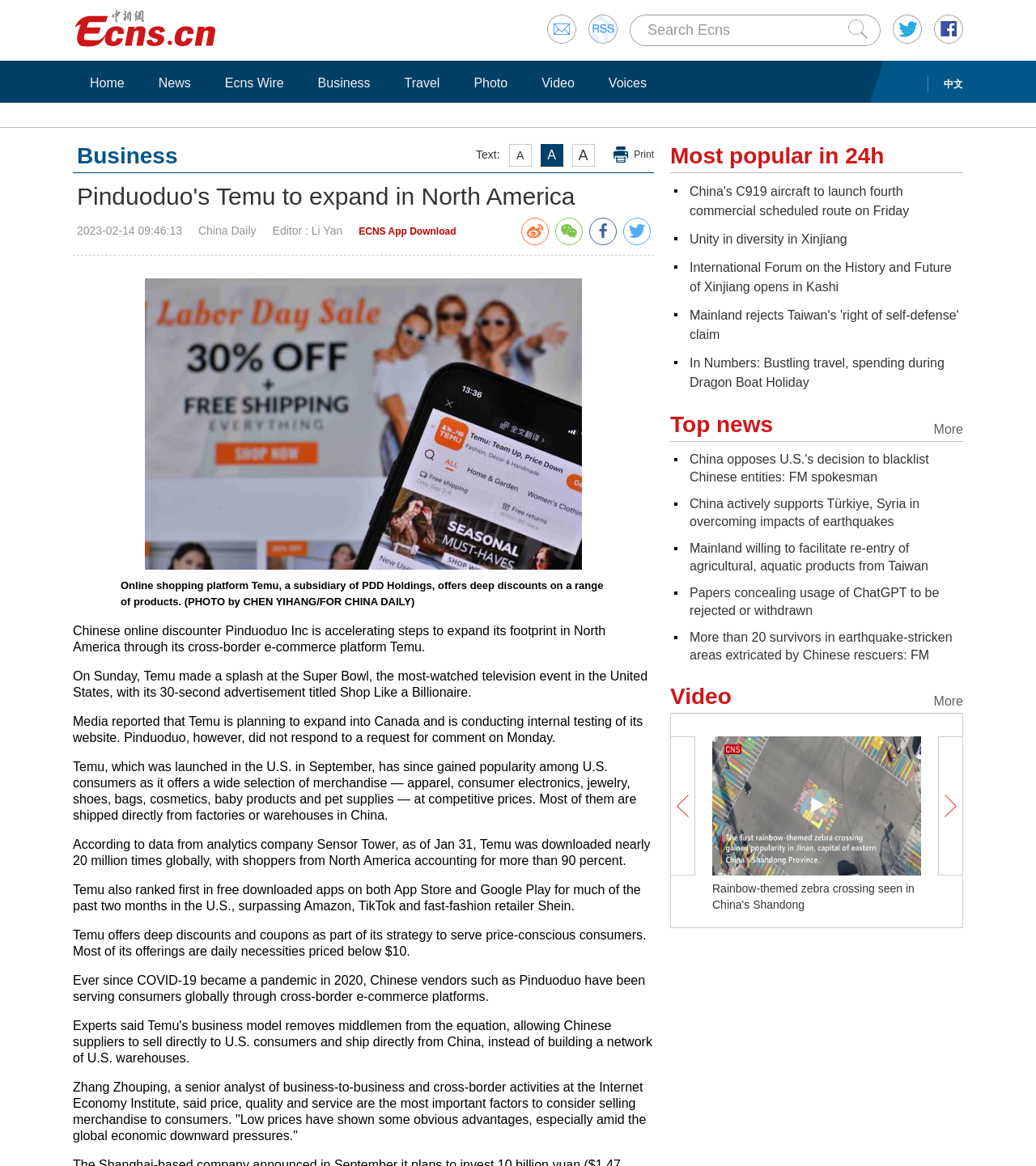Construct a comprehensive caption that outlines the webpage's structure and content.

This webpage is about Pinduoduo's Temu expanding in North America. At the top, there is a search bar with a submit button to the right. Below the search bar, there are several links, including "Home", "News", "Ecns Wire", "Business", "Travel", "Photo", "Video", and "Voices". 

To the right of these links, there is a section with three buttons labeled "A A A" and a "Print" button. Below this section, there are two headings, one with the title of the webpage and another with the text "Business". 

The main content of the webpage is an article about Pinduoduo's Temu expanding in North America. The article is divided into several paragraphs, with a photo and a caption in the middle. The photo shows online shopping platform Temu offering deep discounts on a range of products.

Below the article, there are several sections. One section is labeled "Most popular in 24h" and lists several news articles. Another section is labeled "More Top news" and lists more news articles. There is also a section labeled "More Video" with a link to more videos.

At the bottom of the webpage, there is a section with a heading "Rainbow-themed zebra crossing seen in China's Shandong" and a link to a related article.